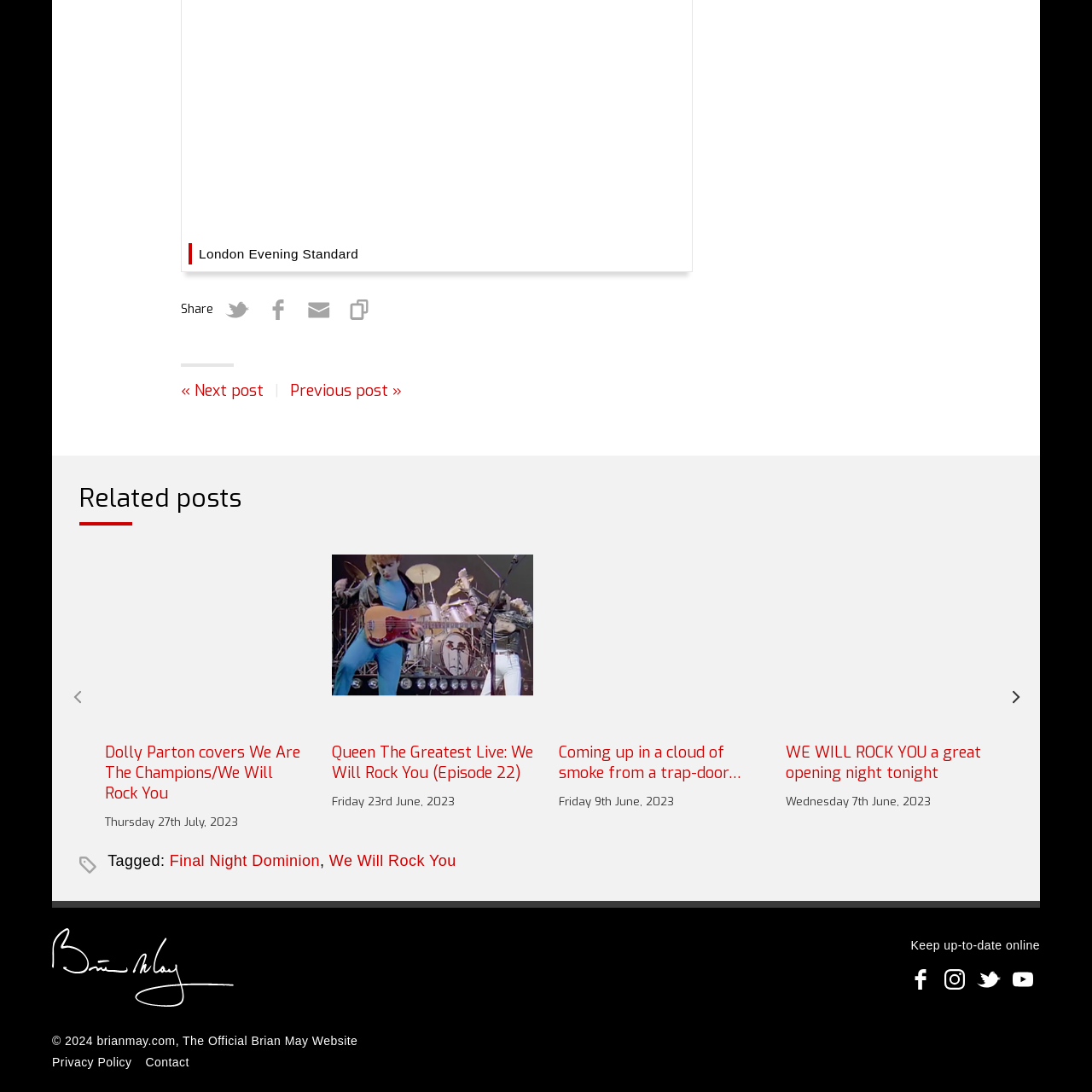Elaborate on the image contained within the red outline, providing as much detail as possible.

The image features the iconic cover of Dolly Parton's "Rockstar" album, highlighting her vibrant contribution to the music industry. Released recently, the album showcases a blend of rock classics reinterpreted through Parton's unique country-infused style, capturing a diverse audience. Accompanying this image are hints of related content, such as other notable works and events featuring artists like Queen, as well as Brian May's collaborations. This context emphasizes the legacy and ongoing relevance of these artists within contemporary music culture.